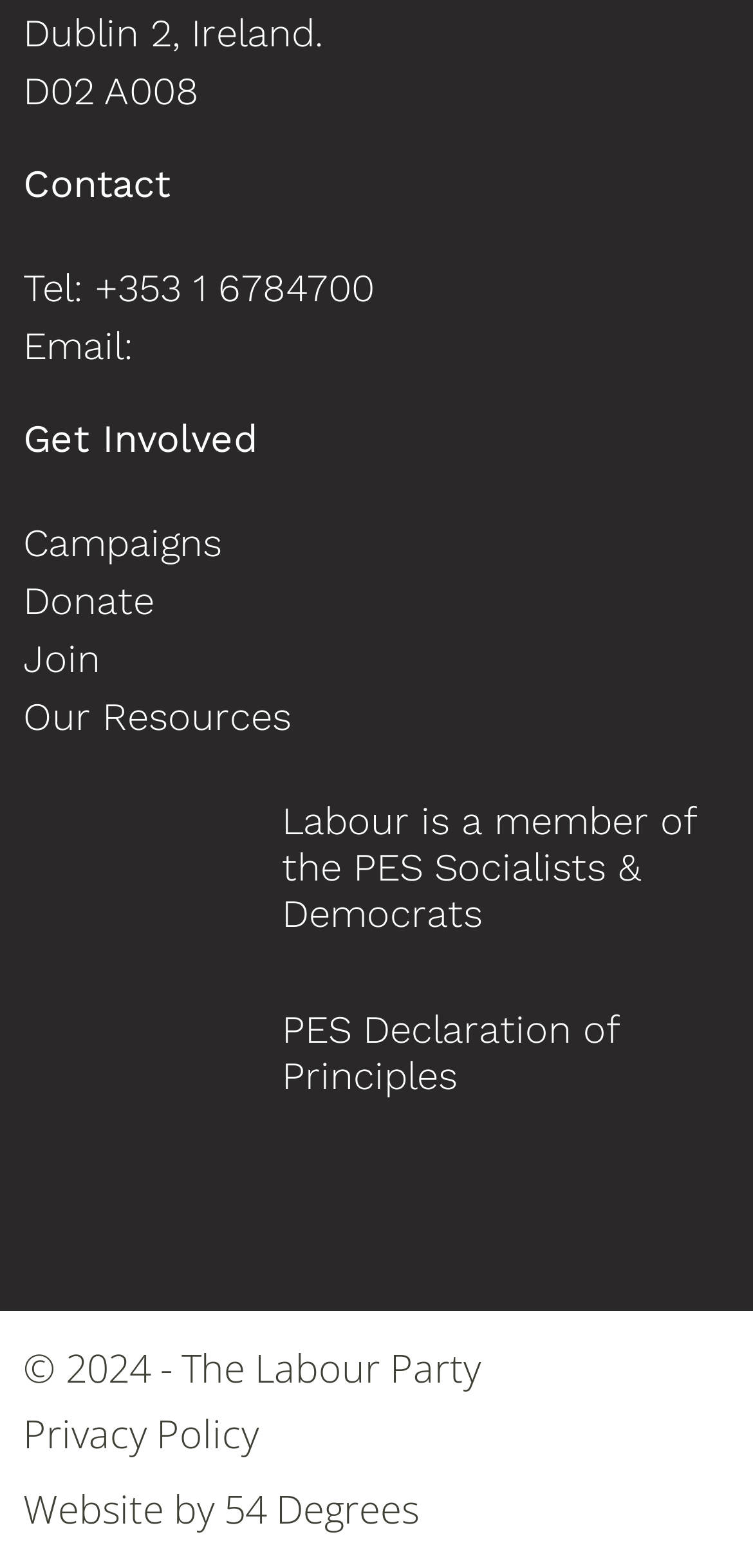Specify the bounding box coordinates of the area to click in order to follow the given instruction: "View the Privacy Policy."

[0.031, 0.9, 0.344, 0.93]